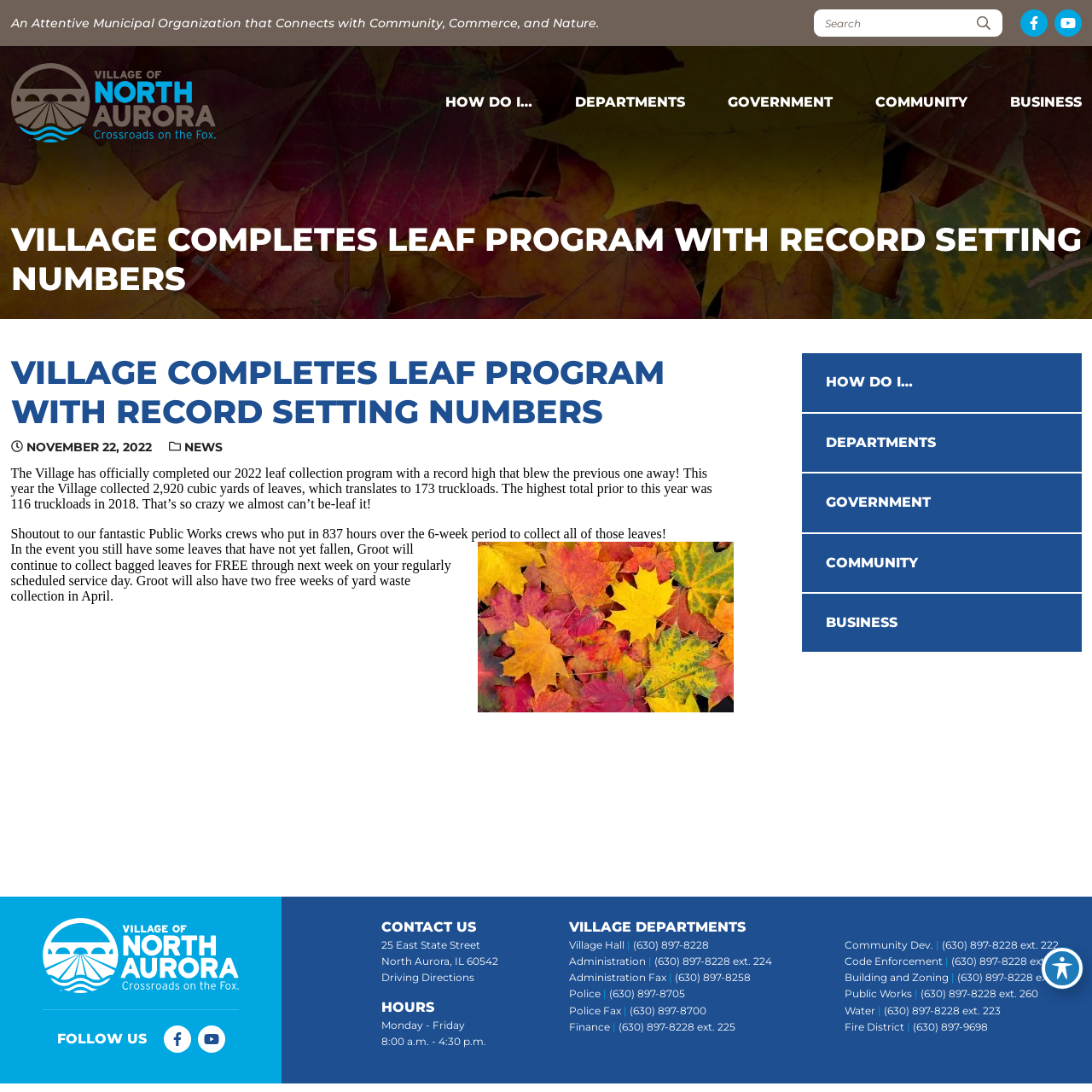Please determine the bounding box coordinates of the section I need to click to accomplish this instruction: "Visit Facebook page".

[0.934, 0.009, 0.959, 0.034]